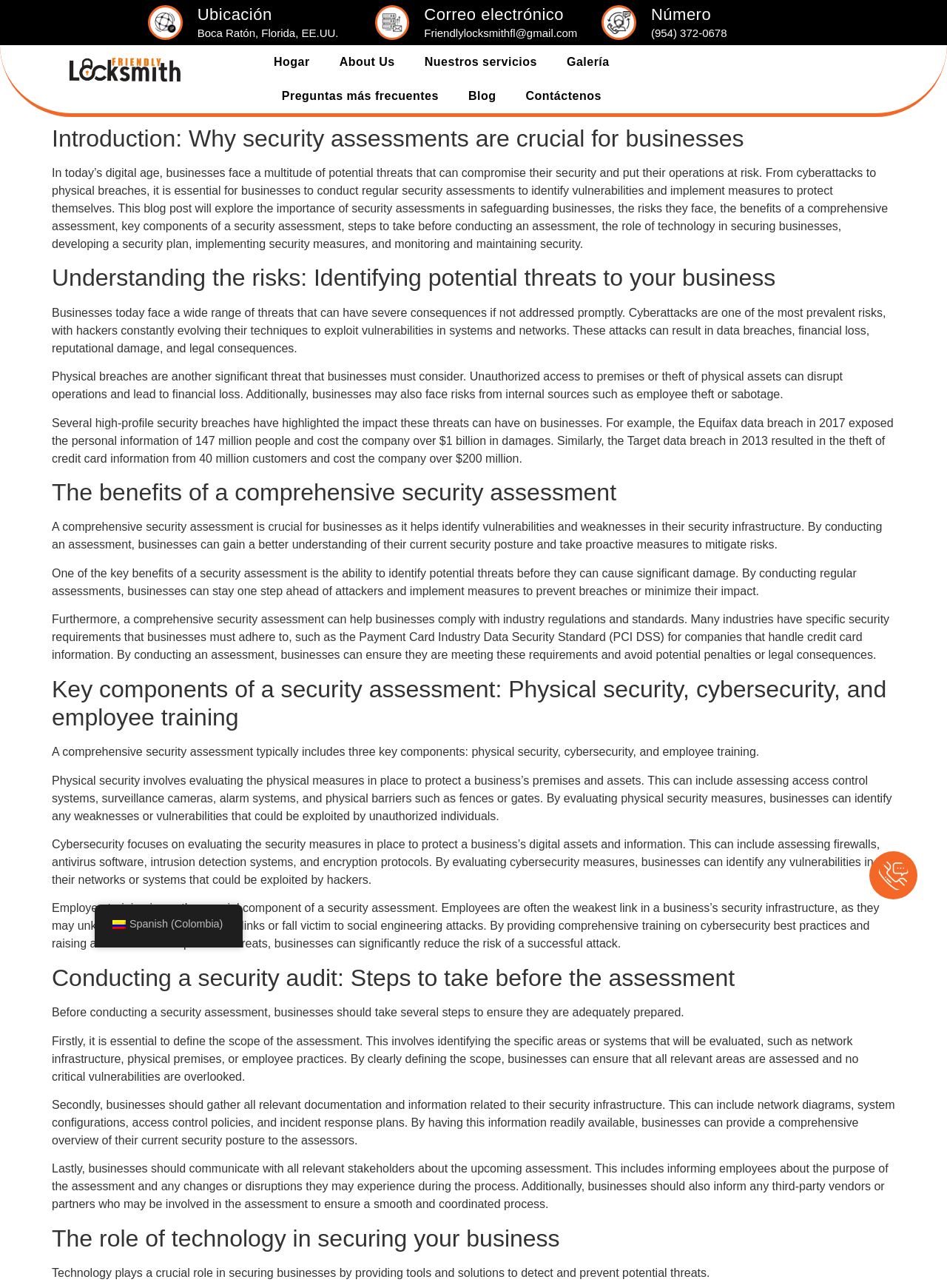What is the location of Friendly Locksmith?
Please use the image to deliver a detailed and complete answer.

I found the location of Friendly Locksmith by looking at the heading 'Ubicación' and the corresponding text 'Boca Ratón, Florida, EE.UU.' which provides the location information.